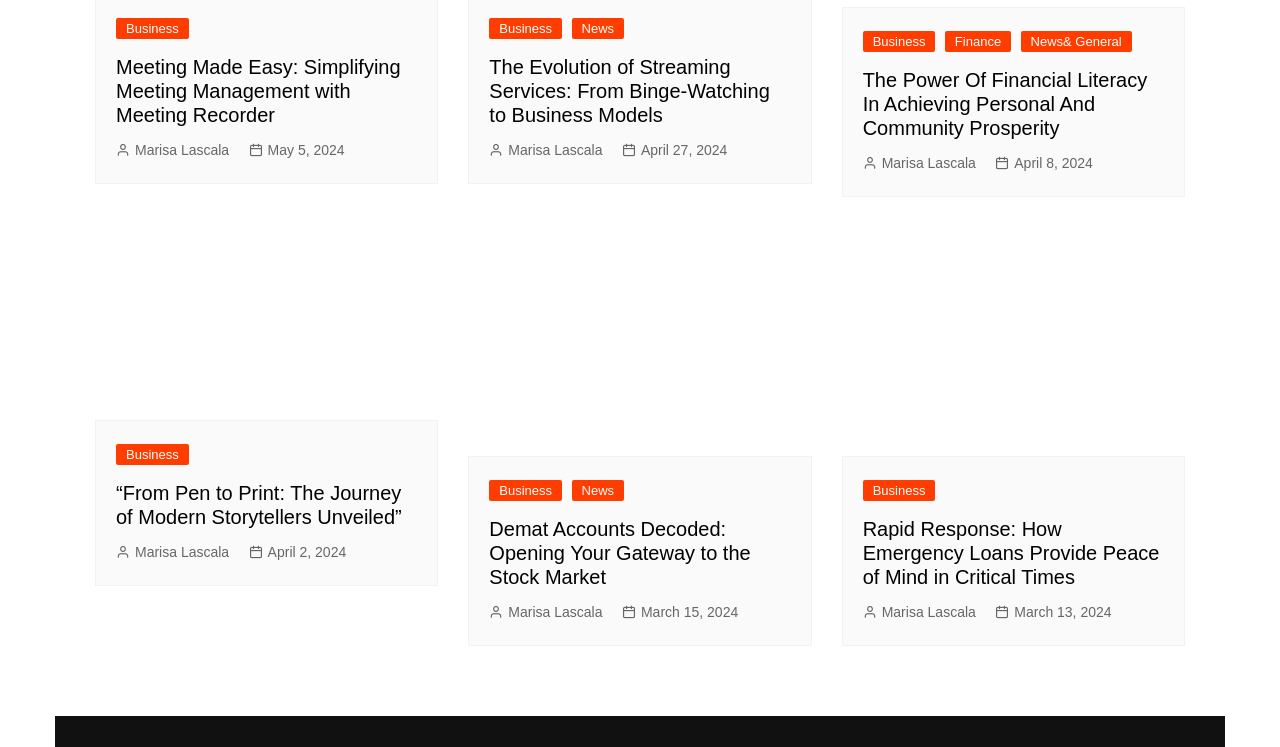Could you determine the bounding box coordinates of the clickable element to complete the instruction: "Click on the 'Business' link"? Provide the coordinates as four float numbers between 0 and 1, i.e., [left, top, right, bottom].

[0.091, 0.024, 0.147, 0.052]